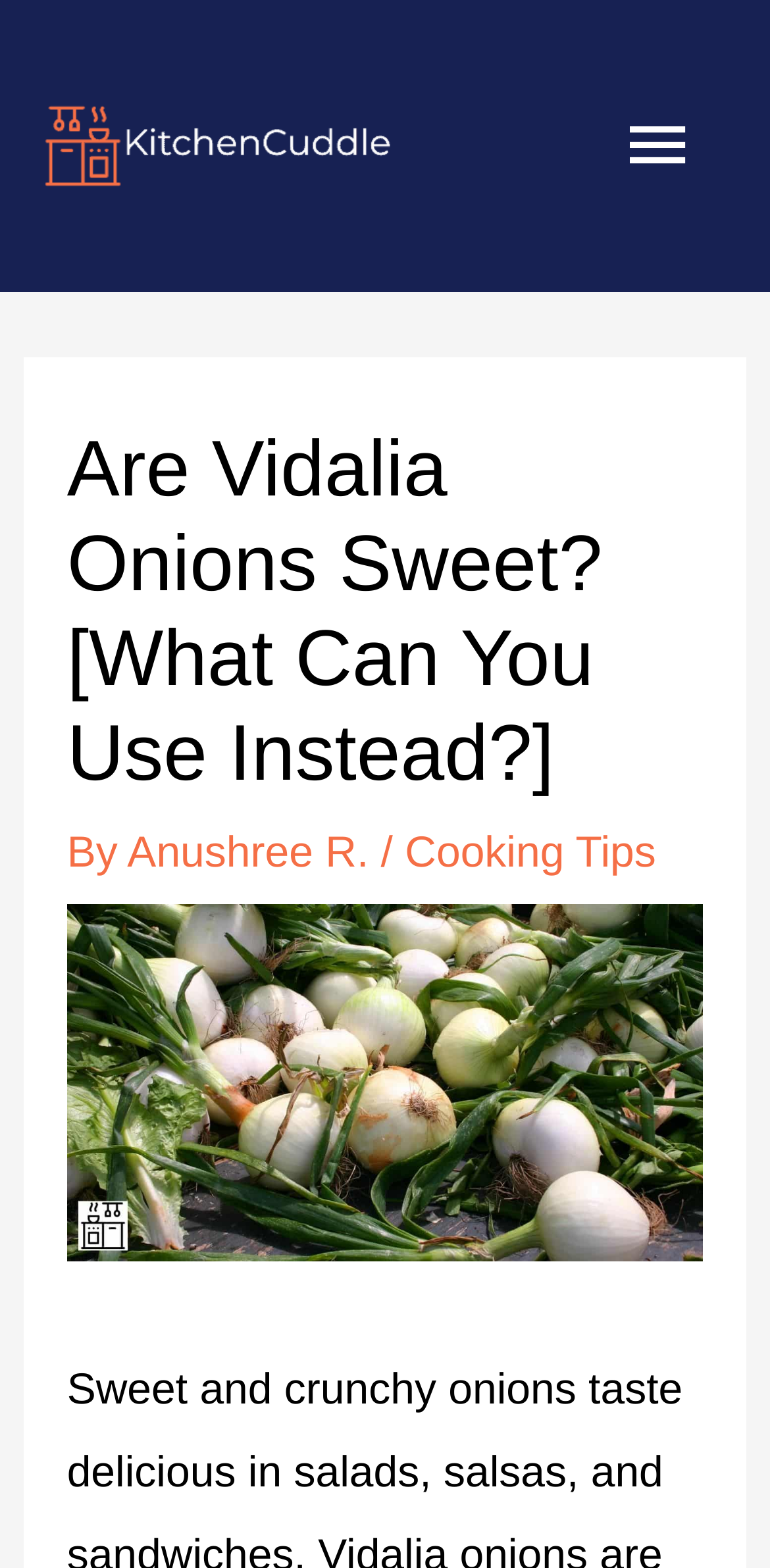Please extract the title of the webpage.

Are Vidalia Onions Sweet? [What Can You Use Instead?]